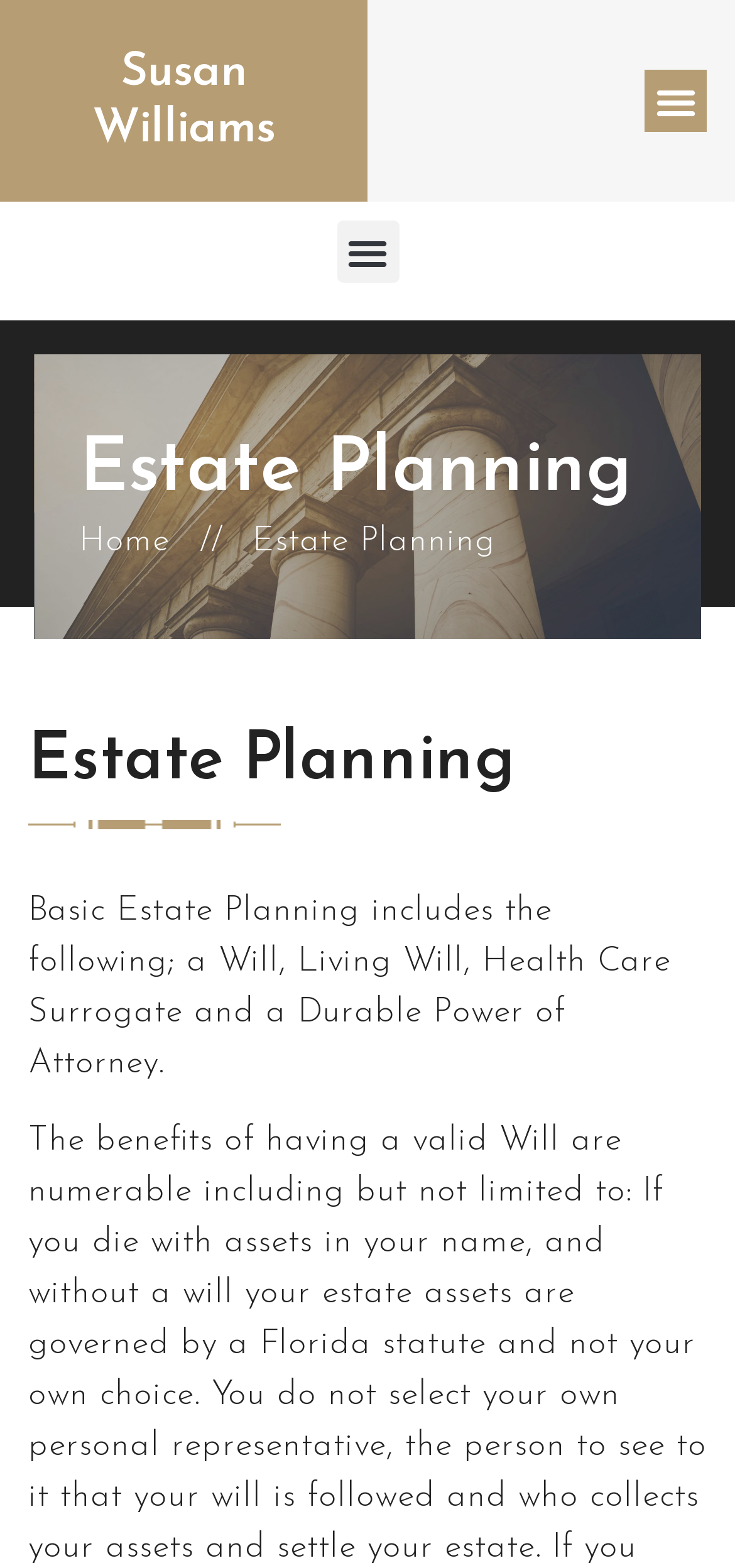What is the purpose of the 'Menu Toggle' button?
Answer the question with a single word or phrase derived from the image.

To toggle the menu